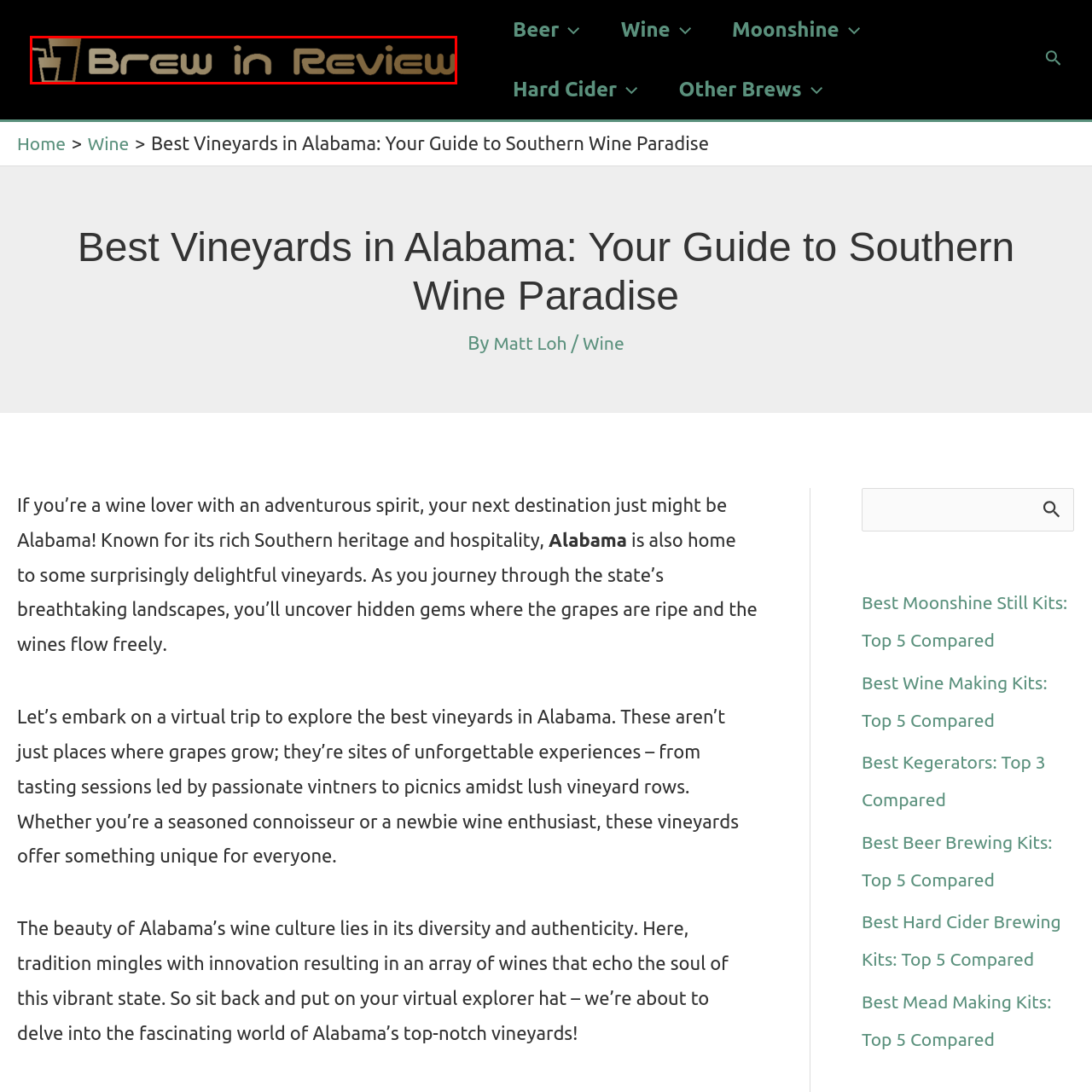What is the focus of the 'Brew in Review' platform?
Review the image area surrounded by the red bounding box and give a detailed answer to the question.

According to the caption, the platform focuses on exploring various beverages, including wines, beers, and other craft drinks, which indicates that the focus is on beverages.